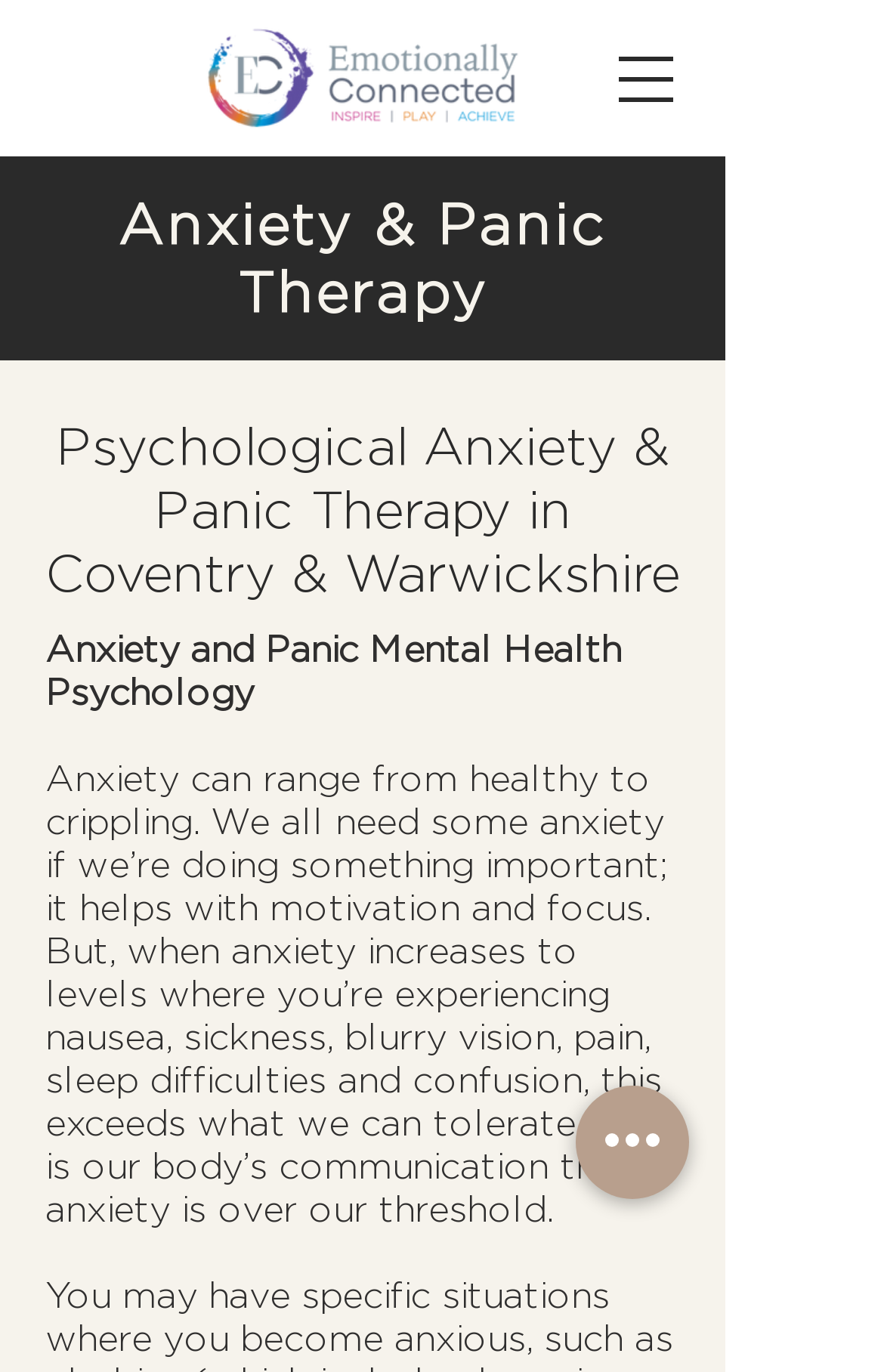Is there a call-to-action button at the bottom?
Identify the answer in the screenshot and reply with a single word or phrase.

Yes